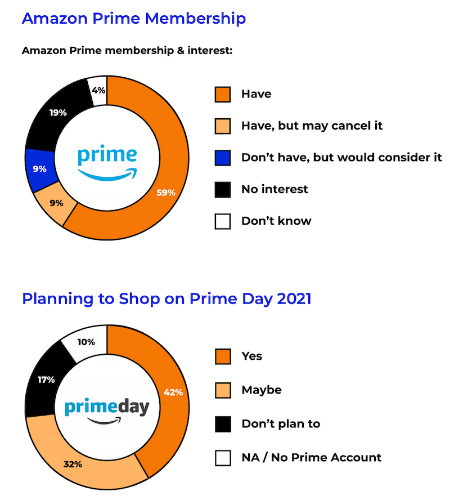What percentage of respondents do not plan to shop on Prime Day 2021?
Using the details shown in the screenshot, provide a comprehensive answer to the question.

According to the pie chart in the bottom section titled 'Planning to Shop on Prime Day 2021', the segment representing respondents who do not plan to shop on Prime Day 2021 is 32%.